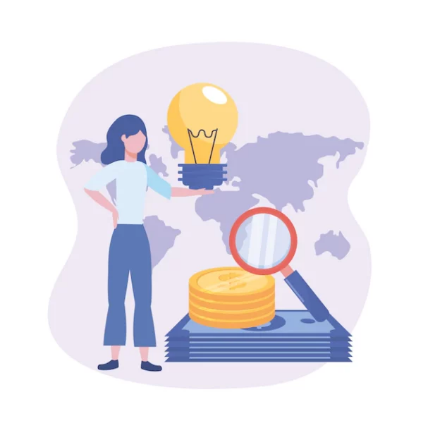What is represented by the stacks of coins?
Please use the image to deliver a detailed and complete answer.

In the foreground of the image, there are stacks of coins, which represent the financial elements of research, highlighting the importance of funding and incentives in the research process.